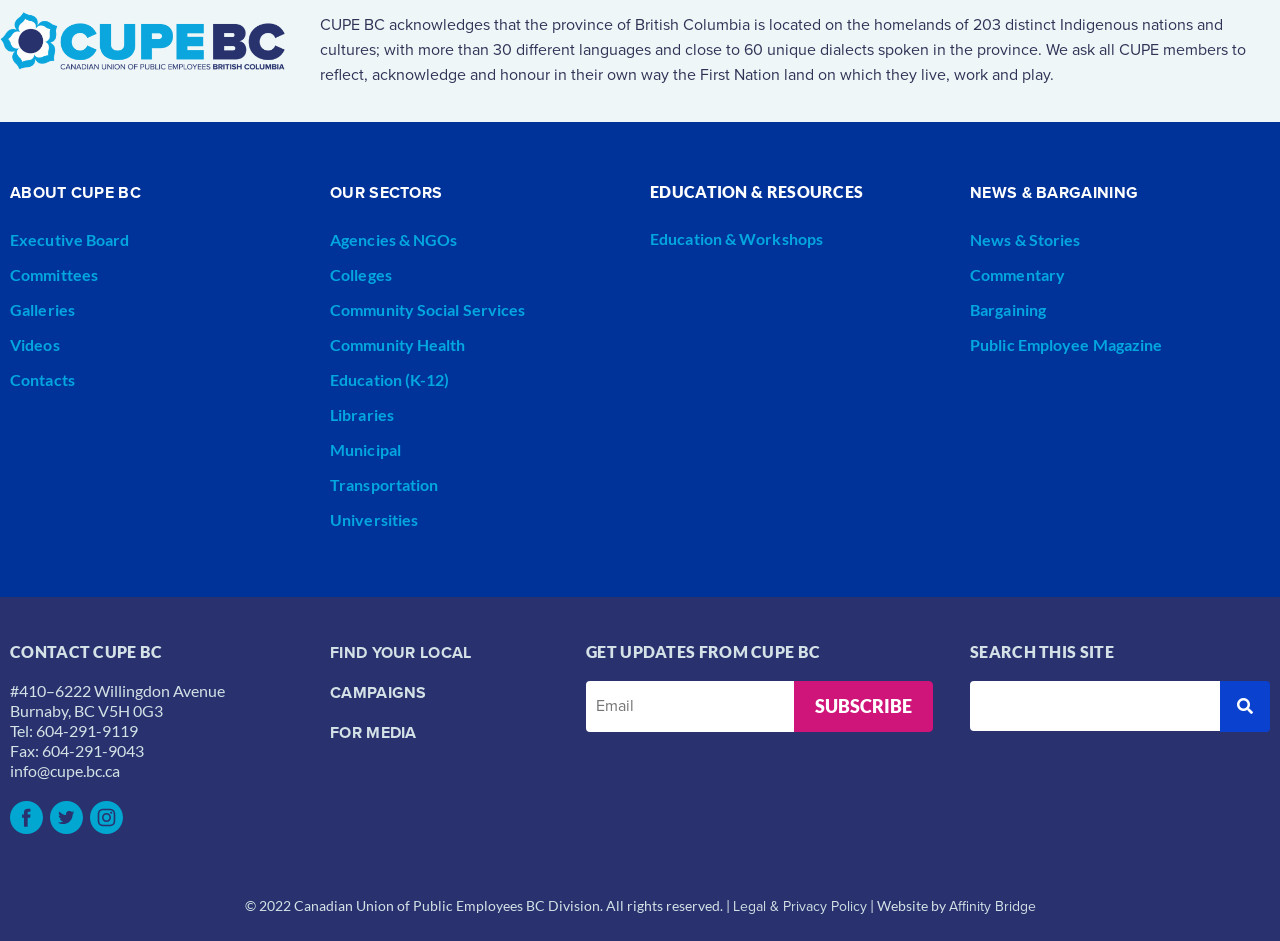Identify the bounding box coordinates for the region of the element that should be clicked to carry out the instruction: "Find your local". The bounding box coordinates should be four float numbers between 0 and 1, i.e., [left, top, right, bottom].

[0.258, 0.681, 0.368, 0.705]